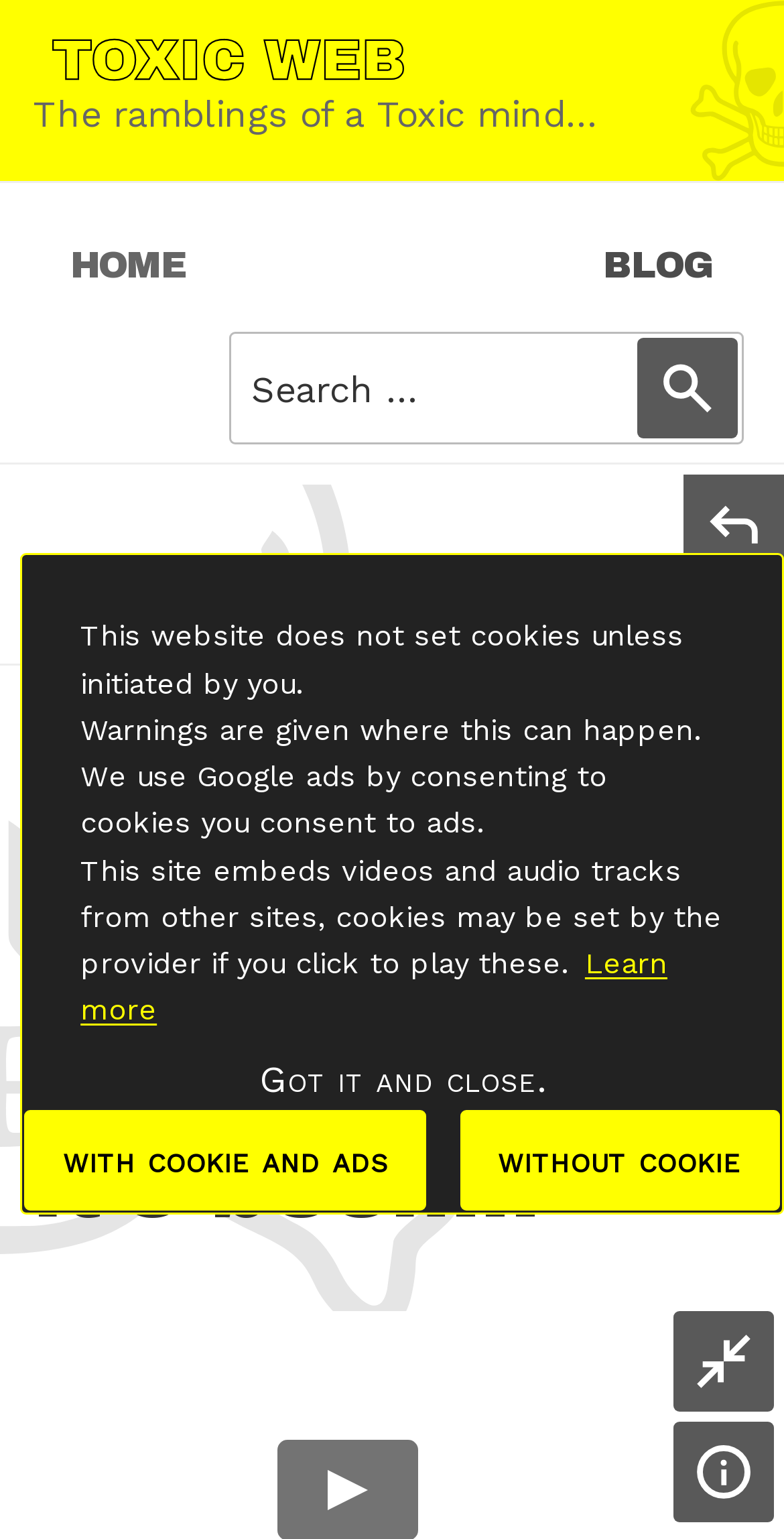What is the purpose of the button 'minimise video'?
Please respond to the question with as much detail as possible.

The button 'minimise video' is located at the bottom of the article section, and it is used to control the video, specifically to minimise it.